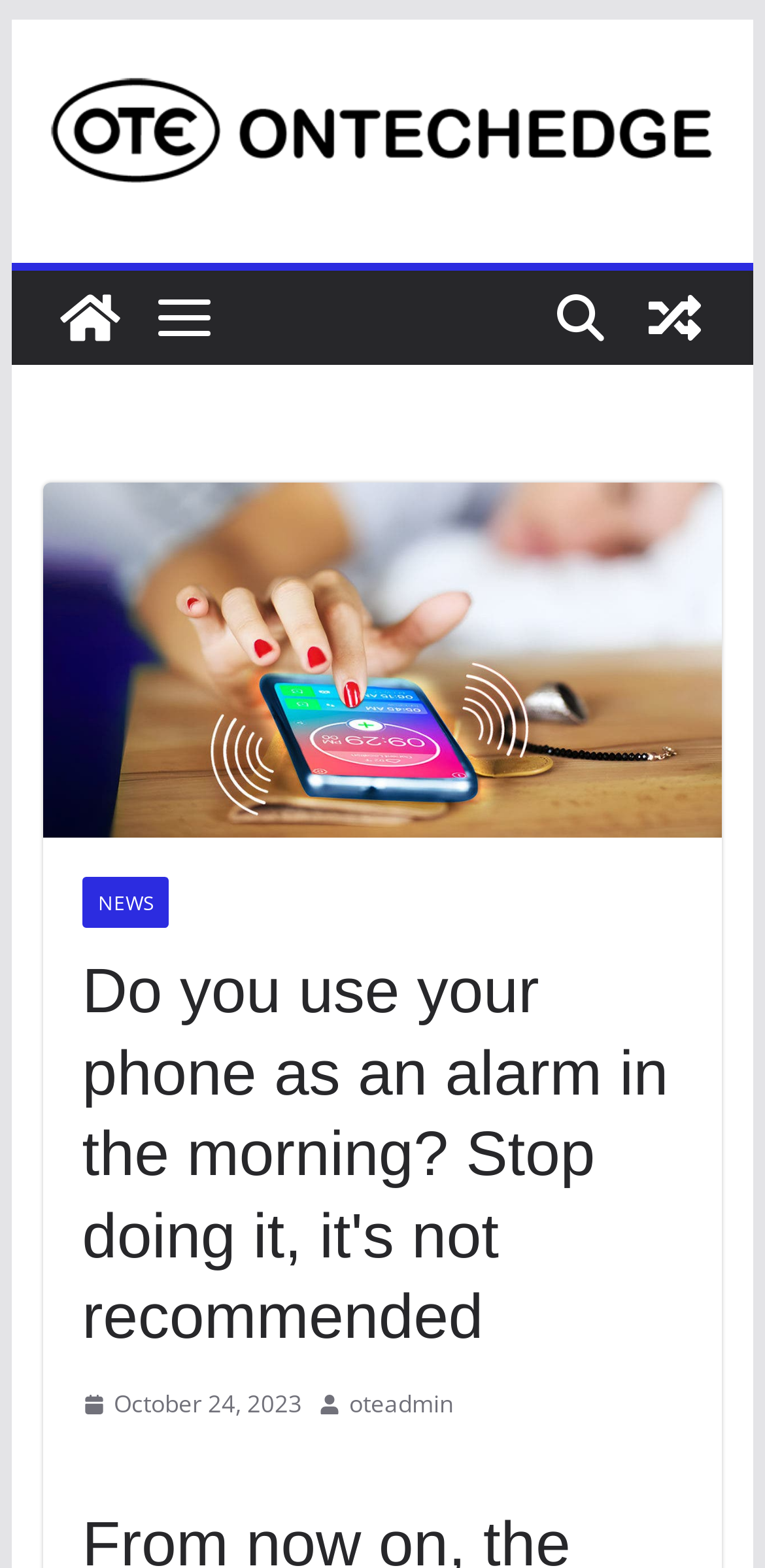Respond to the following question with a brief word or phrase:
What is the name of the website?

OnTechEdge